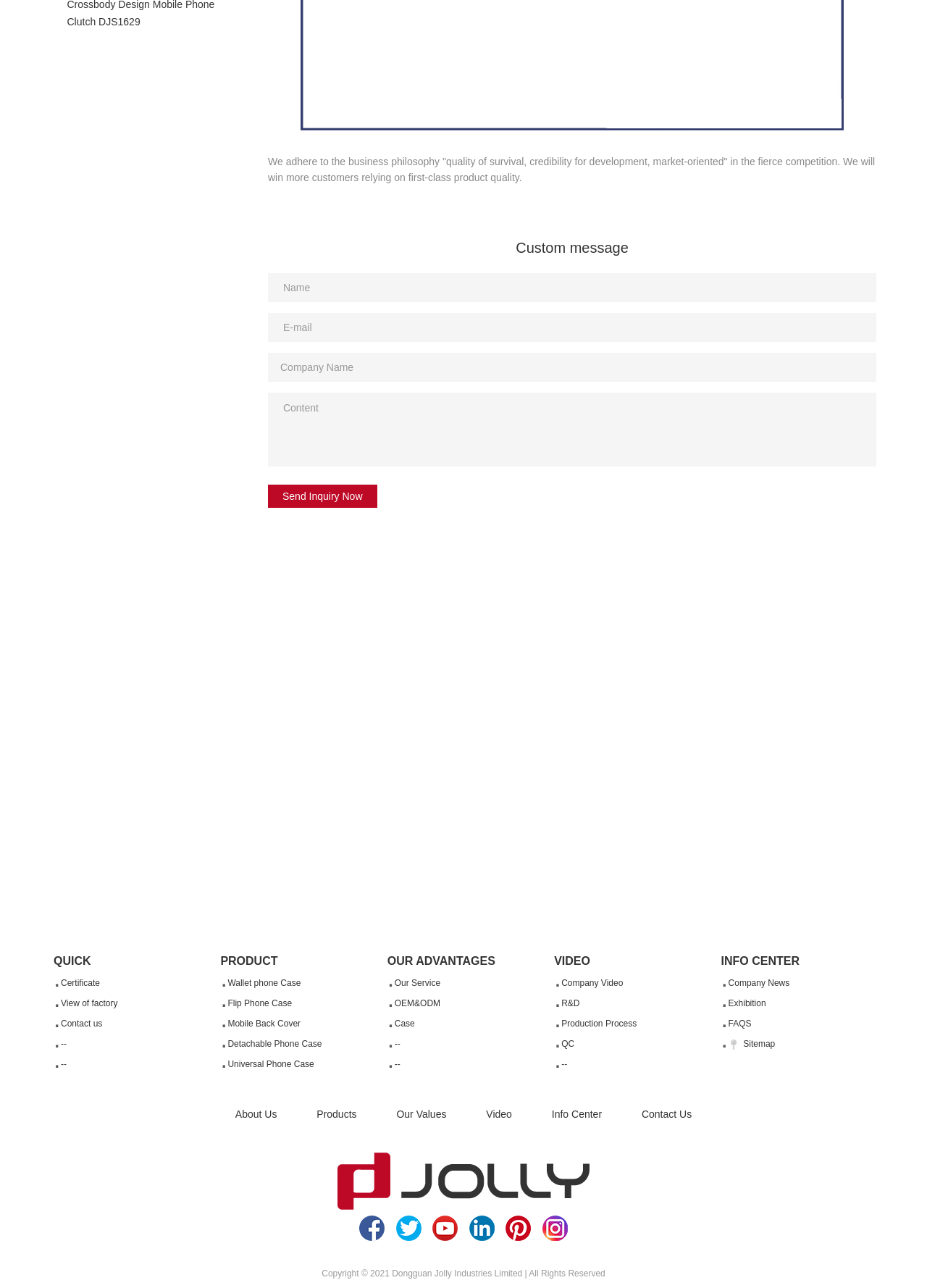Please predict the bounding box coordinates of the element's region where a click is necessary to complete the following instruction: "Click Send Inquiry Now". The coordinates should be represented by four float numbers between 0 and 1, i.e., [left, top, right, bottom].

[0.289, 0.376, 0.407, 0.394]